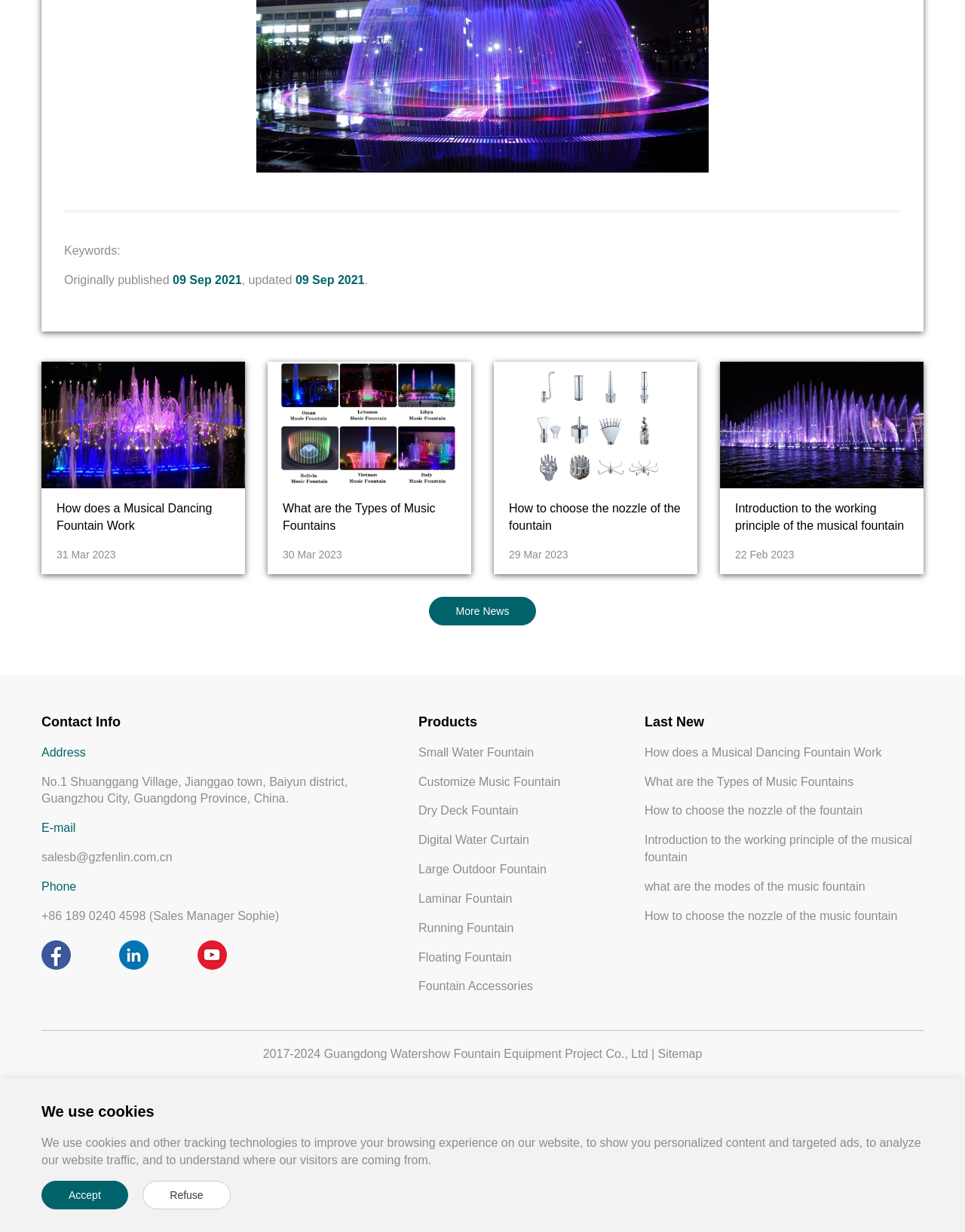Predict the bounding box coordinates of the area that should be clicked to accomplish the following instruction: "Read the latest news about music fountains". The bounding box coordinates should consist of four float numbers between 0 and 1, i.e., [left, top, right, bottom].

[0.668, 0.605, 0.914, 0.616]